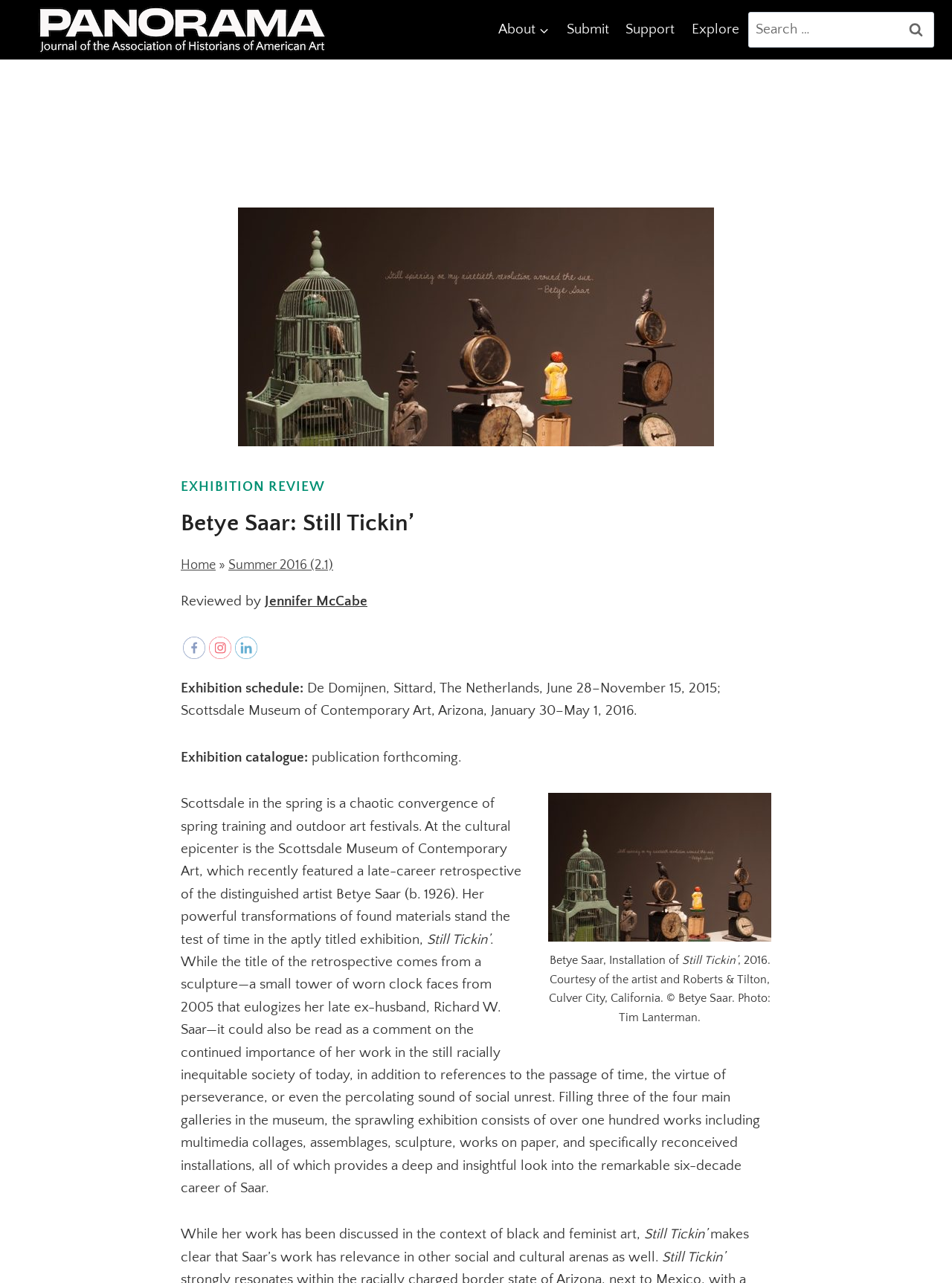Describe the webpage in detail, including text, images, and layout.

This webpage is dedicated to an exhibition review of Betye Saar's artwork, titled "Still Tickin'". At the top left corner, there is a Panorama logo, which is a link. Next to it, there is a primary navigation menu with links to "About", "Submit", "Support", and "Explore". On the right side of the navigation menu, there is a search bar with a "Search" button.

Below the navigation menu, there is a header section with a link to "EXHIBITION REVIEW" and a heading that reads "Betye Saar: Still Tickin’". There are also links to "Home" and "Summer 2016 (2.1)" in this section. The author of the review, Jennifer McCabe, is mentioned below the heading.

On the left side of the page, there are social media links to Facebook, Instagram, and LinkedIn, each with an accompanying image. Below these links, there is a section that provides exhibition schedule and catalogue information.

The main content of the page is a review of Betye Saar's exhibition, which is divided into several paragraphs. The review is accompanied by a figure, which is an image of the artist's installation, "Still Tickin’", with a caption that provides details about the artwork. The image takes up a significant portion of the page.

At the bottom right corner of the page, there is a "Scroll to top" button.